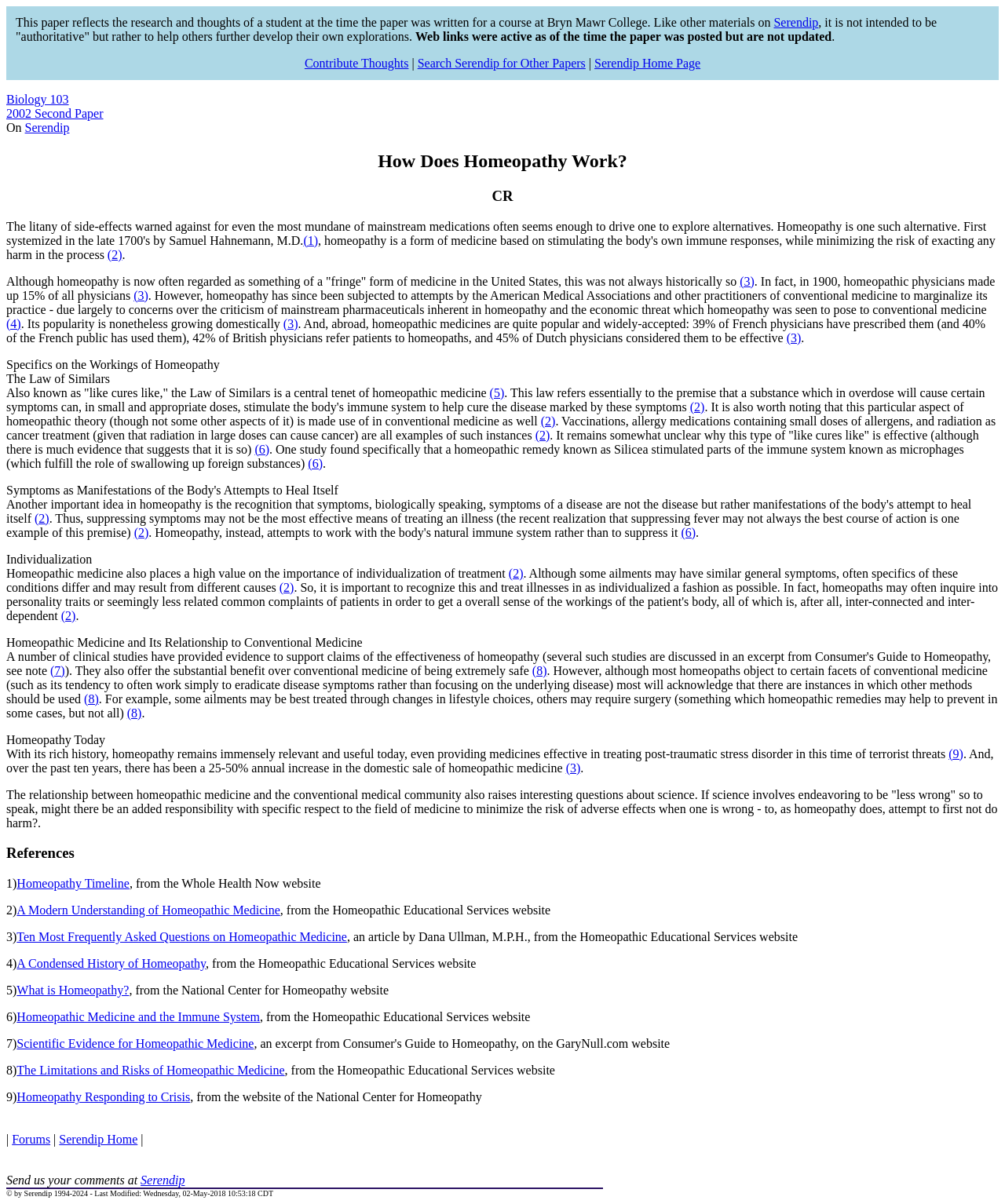Carefully examine the image and provide an in-depth answer to the question: What is the name of the website that provides a homeopathy timeline?

In the references section, I found a link to a homeopathy timeline from the Whole Health Now website, which suggests that this website is a resource for information on homeopathy.